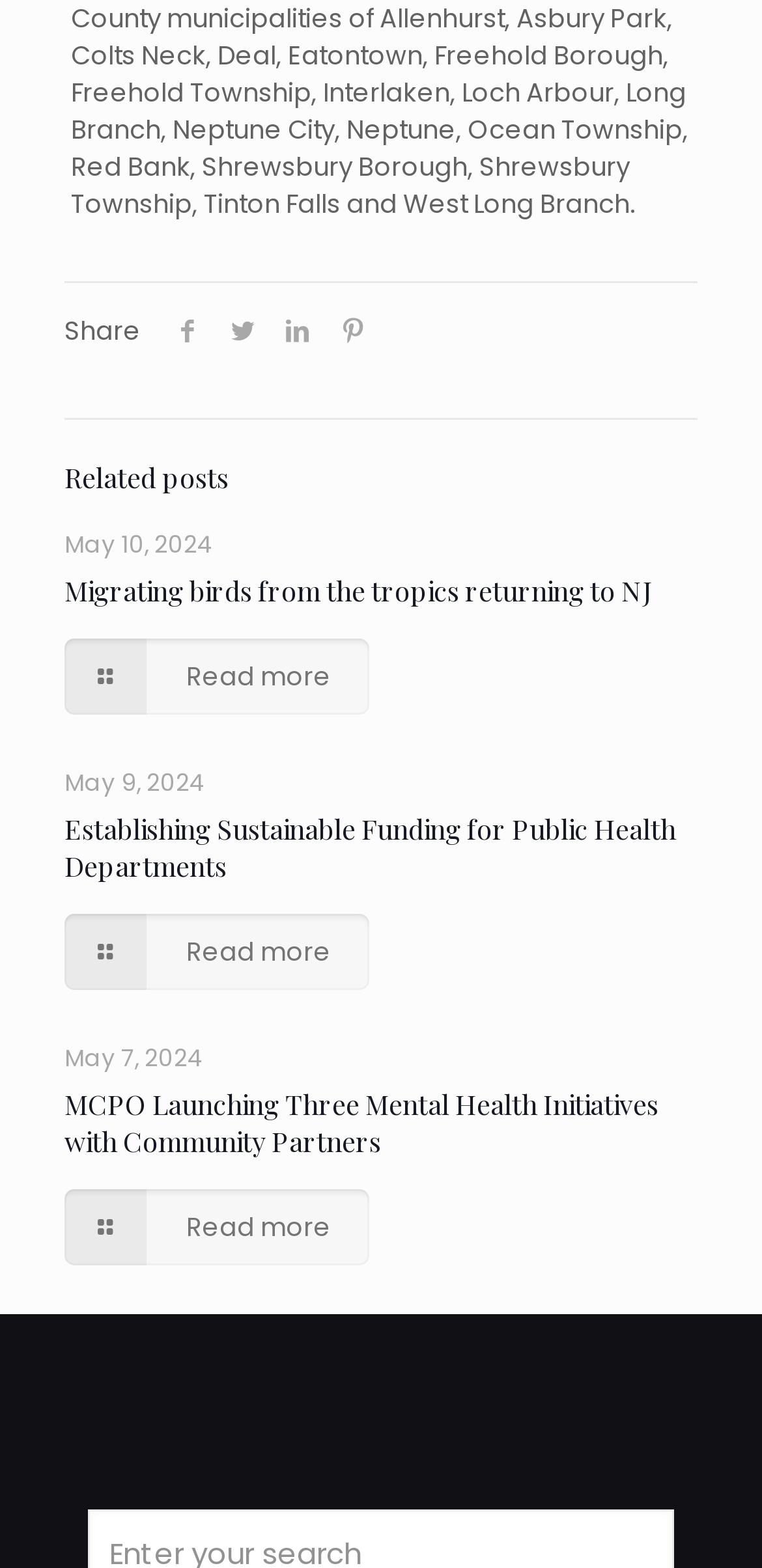Kindly determine the bounding box coordinates for the area that needs to be clicked to execute this instruction: "Read more about Establishing Sustainable Funding for Public Health Departments".

[0.085, 0.517, 0.887, 0.564]